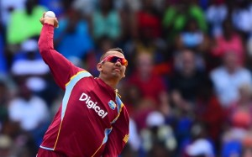What is the name of the company on Sunil Narine's jersey?
Answer the question with just one word or phrase using the image.

Digicel